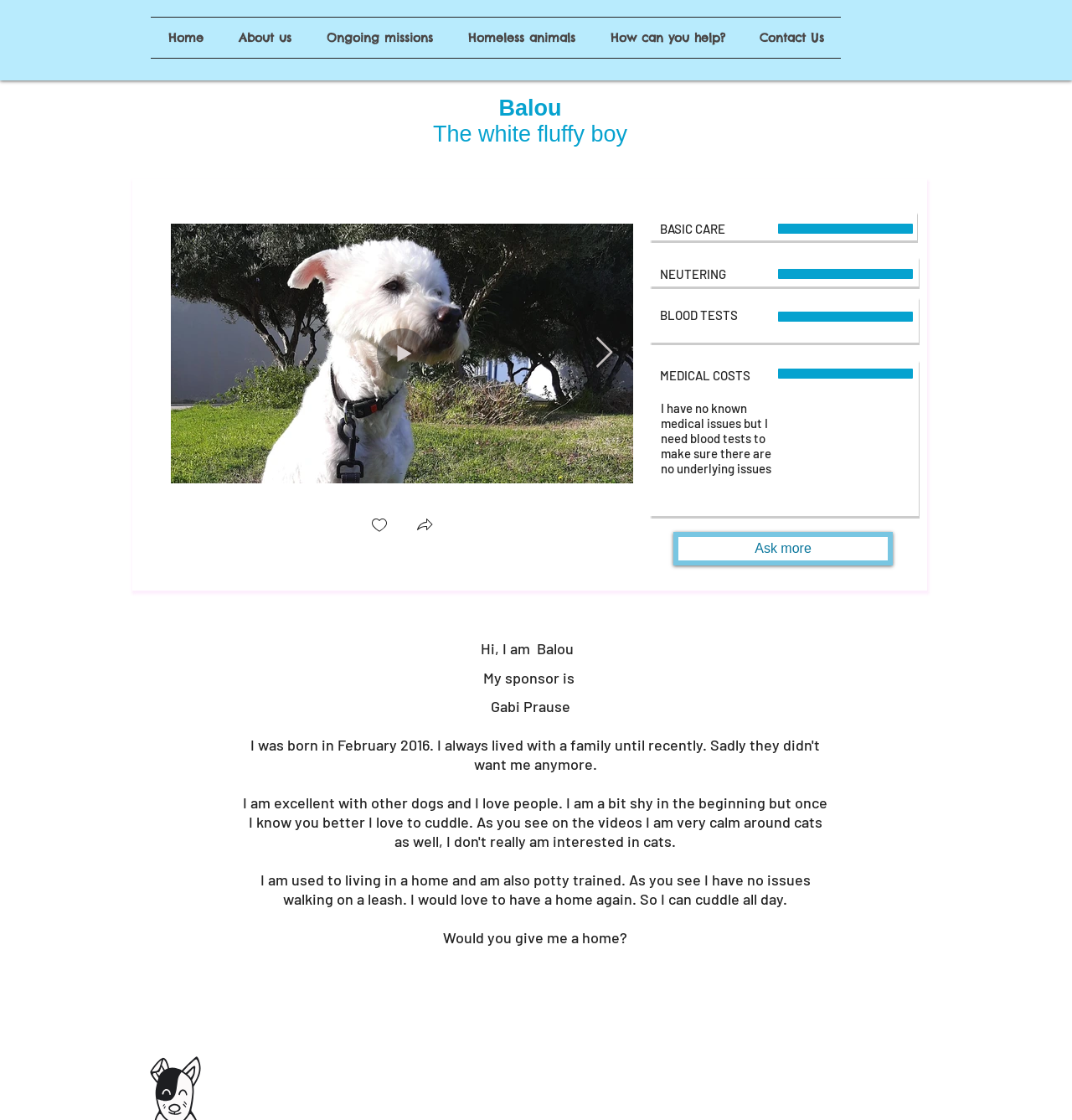Answer the following query with a single word or phrase:
How many checkboxes are there in the 'Love' button?

2